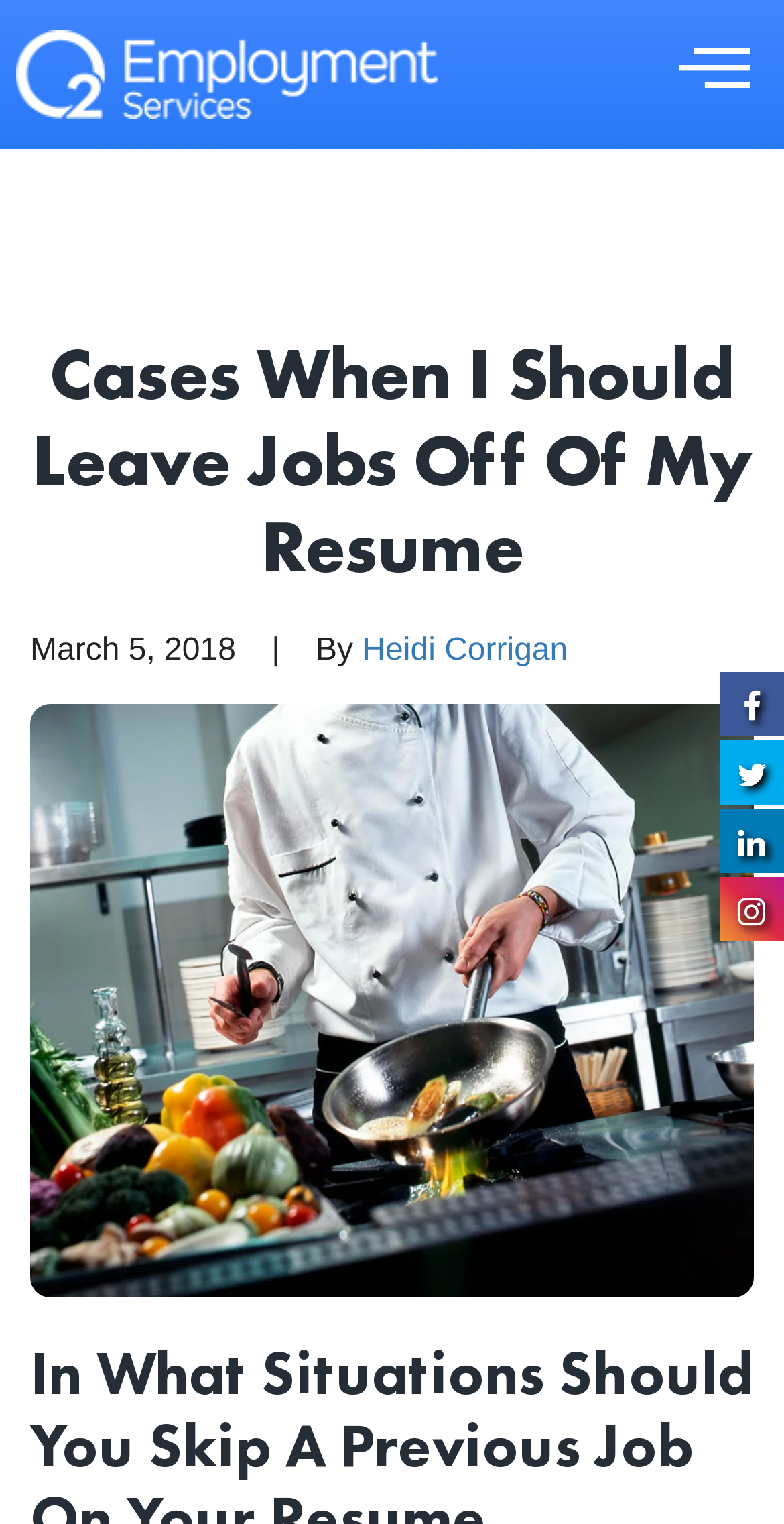Determine the primary headline of the webpage.

Cases When I Should Leave Jobs Off Of My Resume